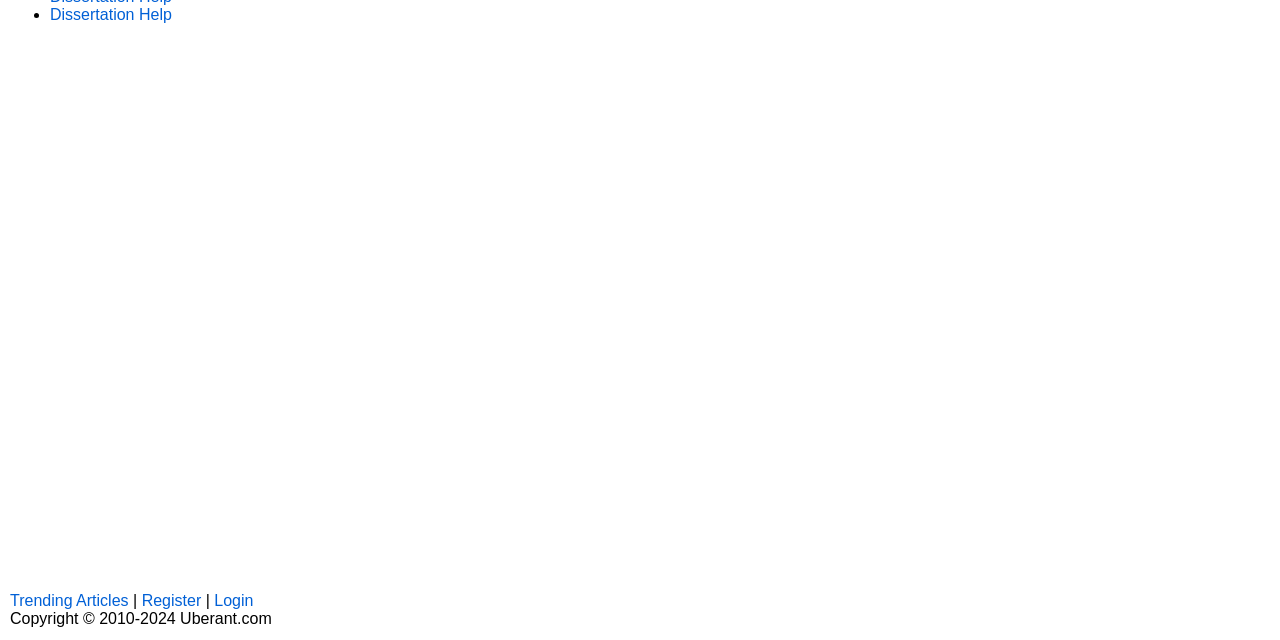Determine the bounding box for the described HTML element: "Dissertation Help". Ensure the coordinates are four float numbers between 0 and 1 in the format [left, top, right, bottom].

[0.039, 0.009, 0.134, 0.036]